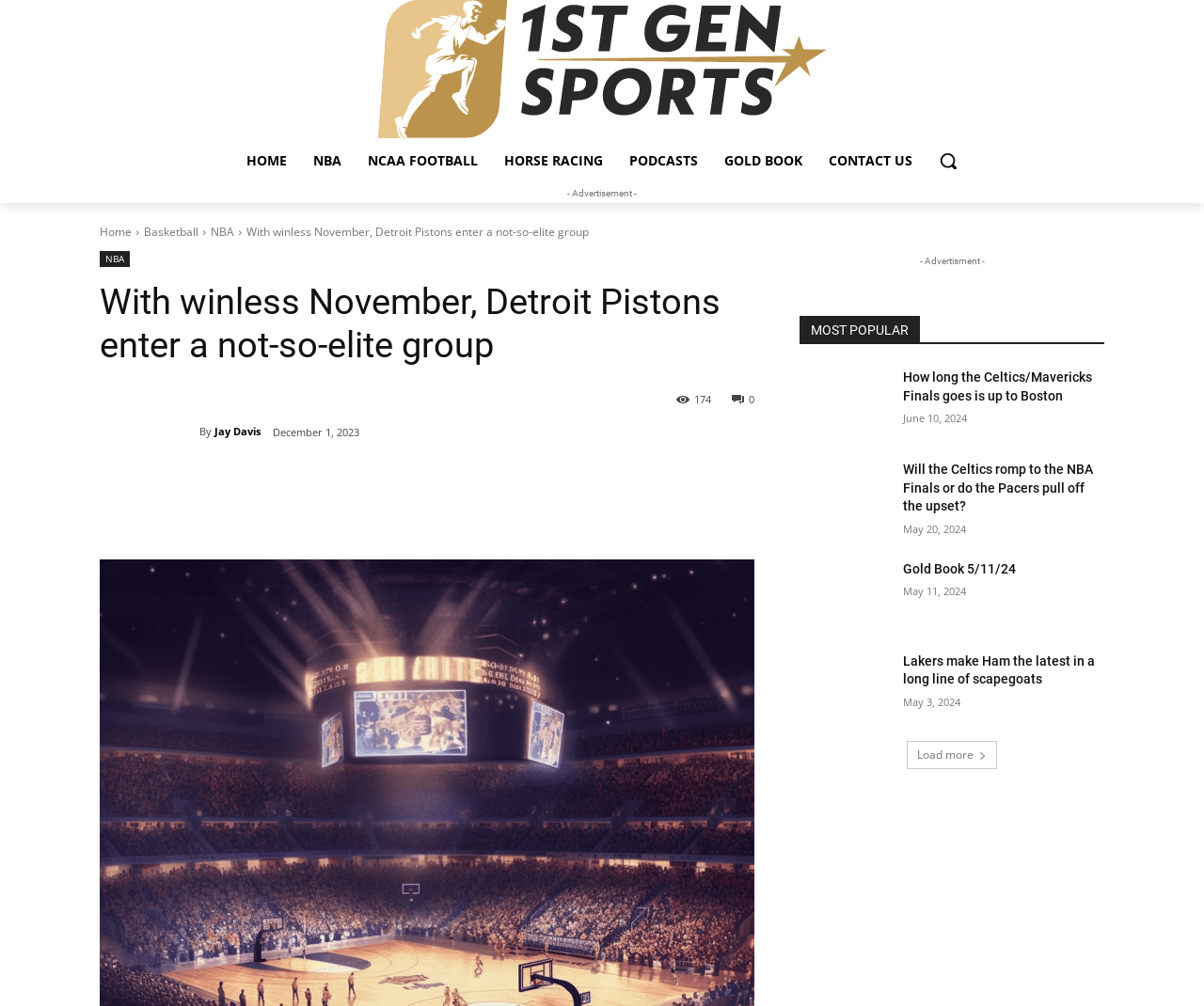Find and generate the main title of the webpage.

With winless November, Detroit Pistons enter a not-so-elite group